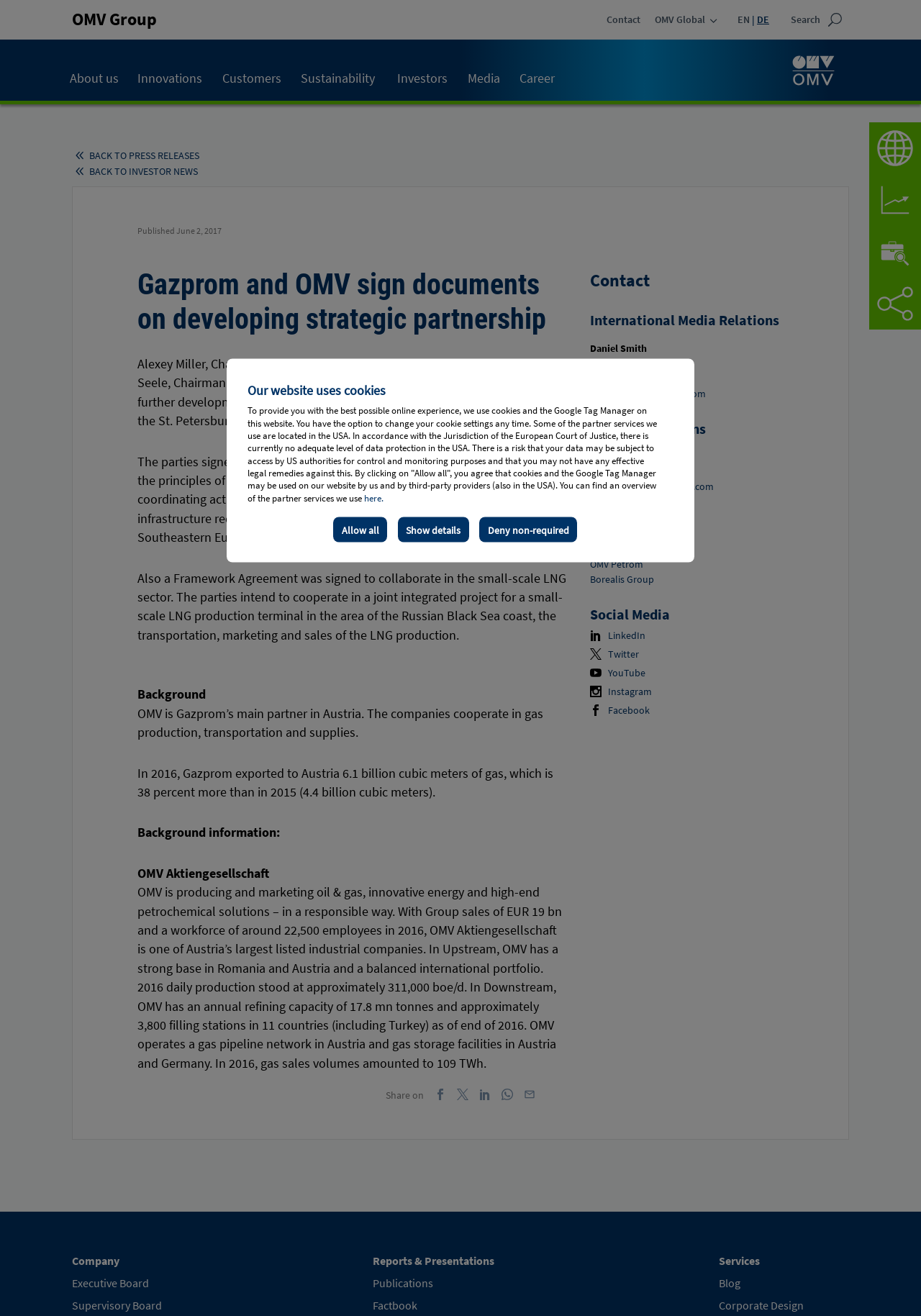Answer the following inquiry with a single word or phrase:
What is the location of the small-scale LNG production terminal?

Russian Black Sea coast